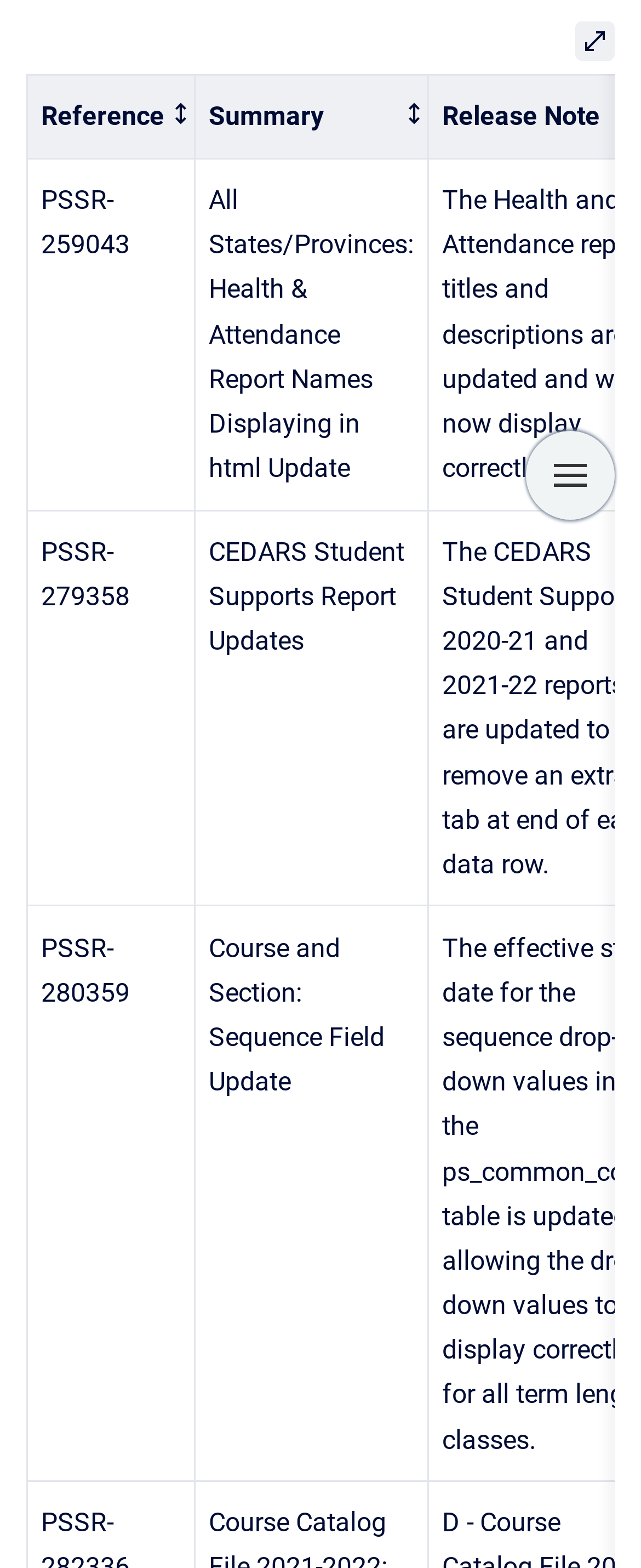Determine the bounding box for the UI element that matches this description: "aria-label="Show navigation"".

[0.821, 0.275, 0.959, 0.331]